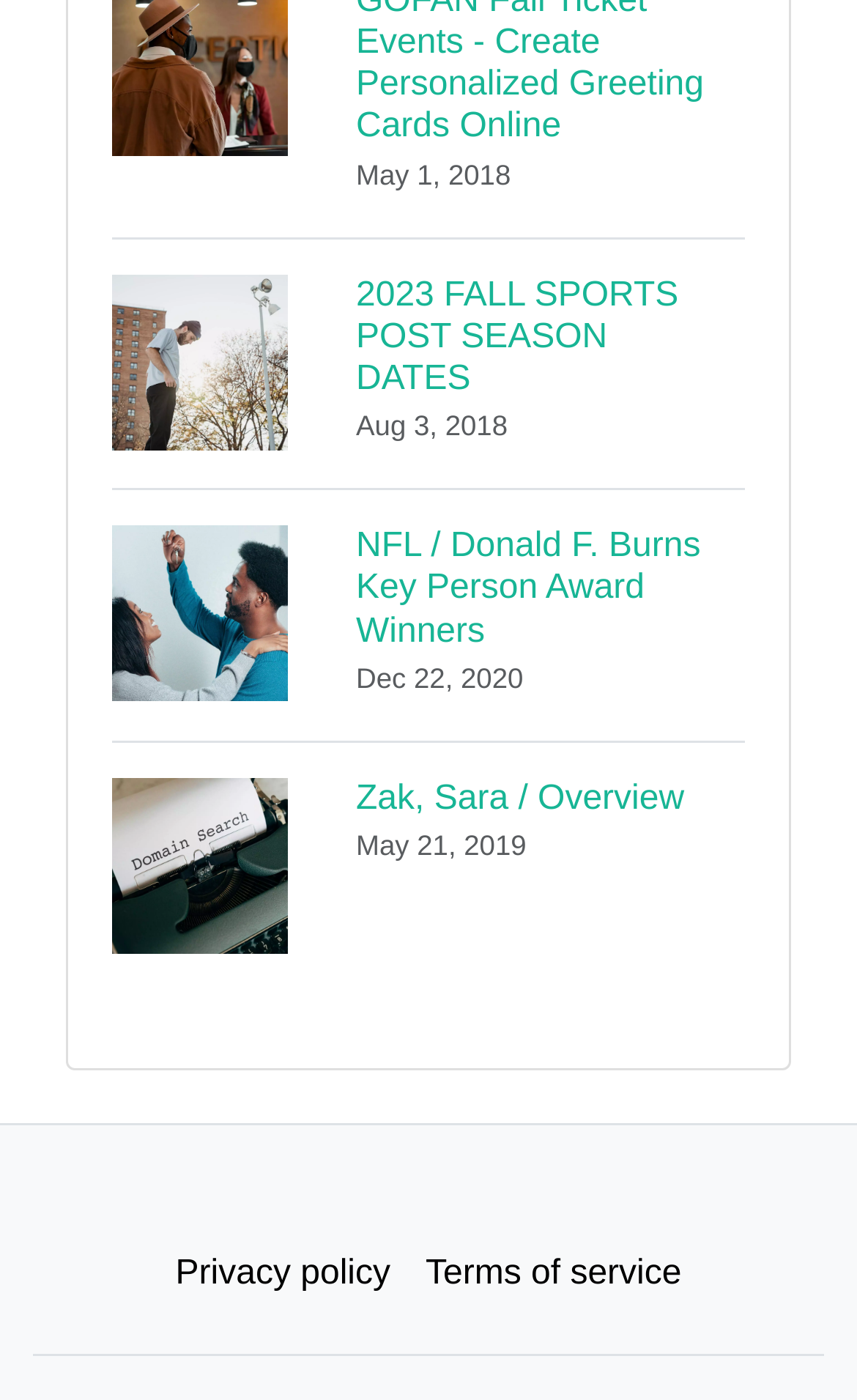What is the width of the third link on the webpage?
Kindly give a detailed and elaborate answer to the question.

I found the width of the third link by looking at the bounding box coordinates of the third link element, which is [0.131, 0.529, 0.869, 0.706]. The width is the difference between the right and left coordinates, which is 0.869 - 0.131 = 0.738.